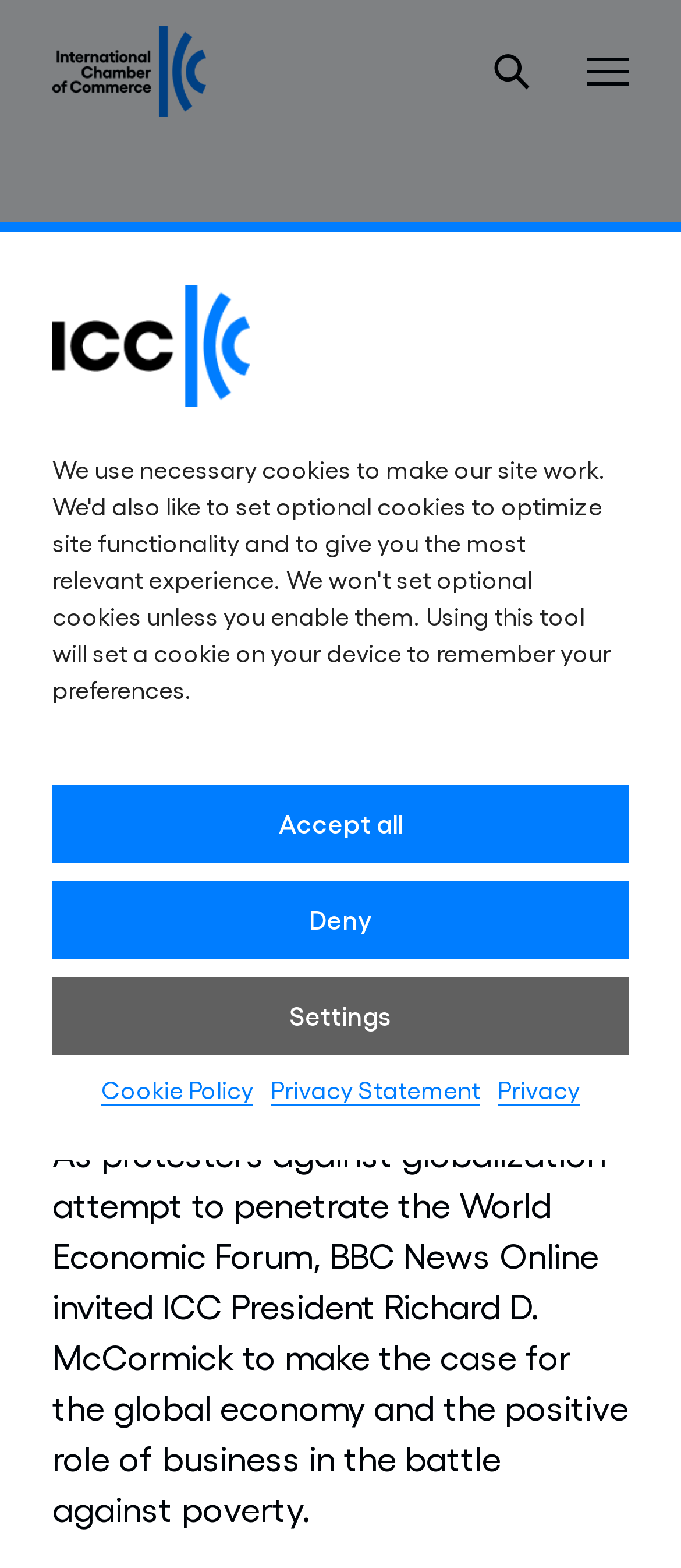Please determine the bounding box coordinates of the element to click on in order to accomplish the following task: "Open the menu". Ensure the coordinates are four float numbers ranging from 0 to 1, i.e., [left, top, right, bottom].

[0.841, 0.023, 0.944, 0.068]